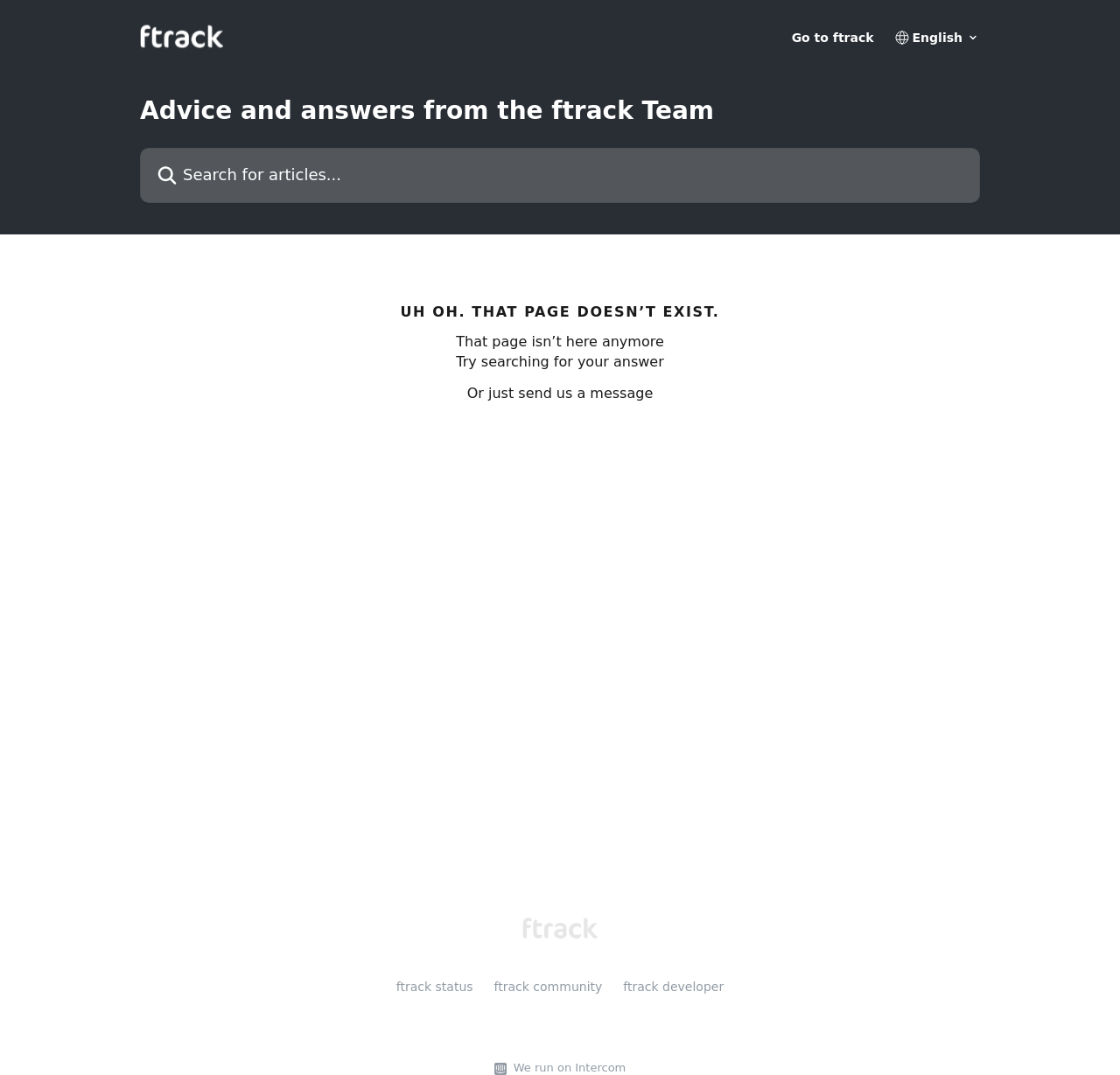Identify the bounding box for the described UI element: "Go to ftrack".

[0.707, 0.029, 0.78, 0.041]